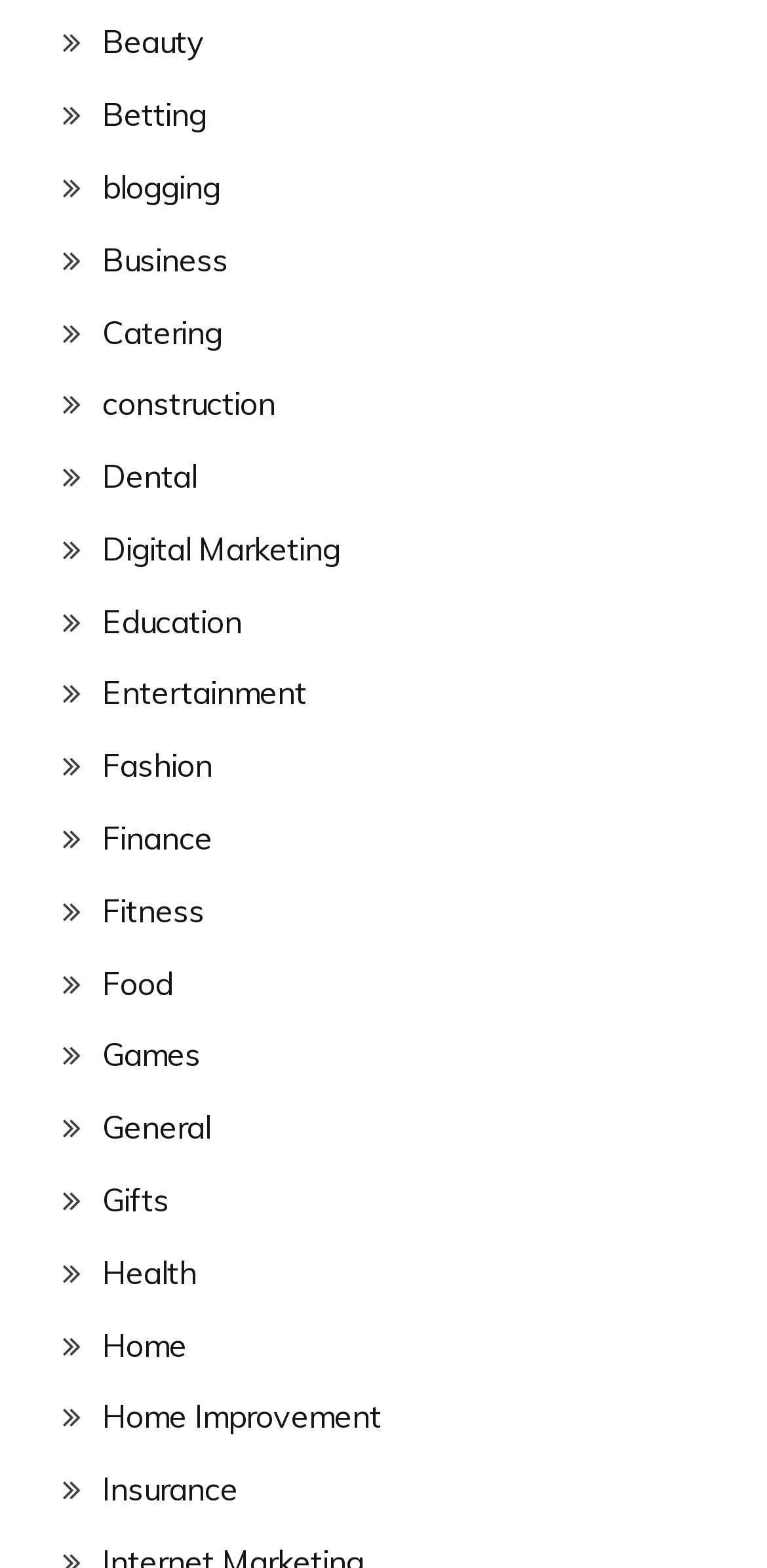Using the webpage screenshot, locate the HTML element that fits the following description and provide its bounding box: "Gifts".

[0.133, 0.753, 0.221, 0.778]